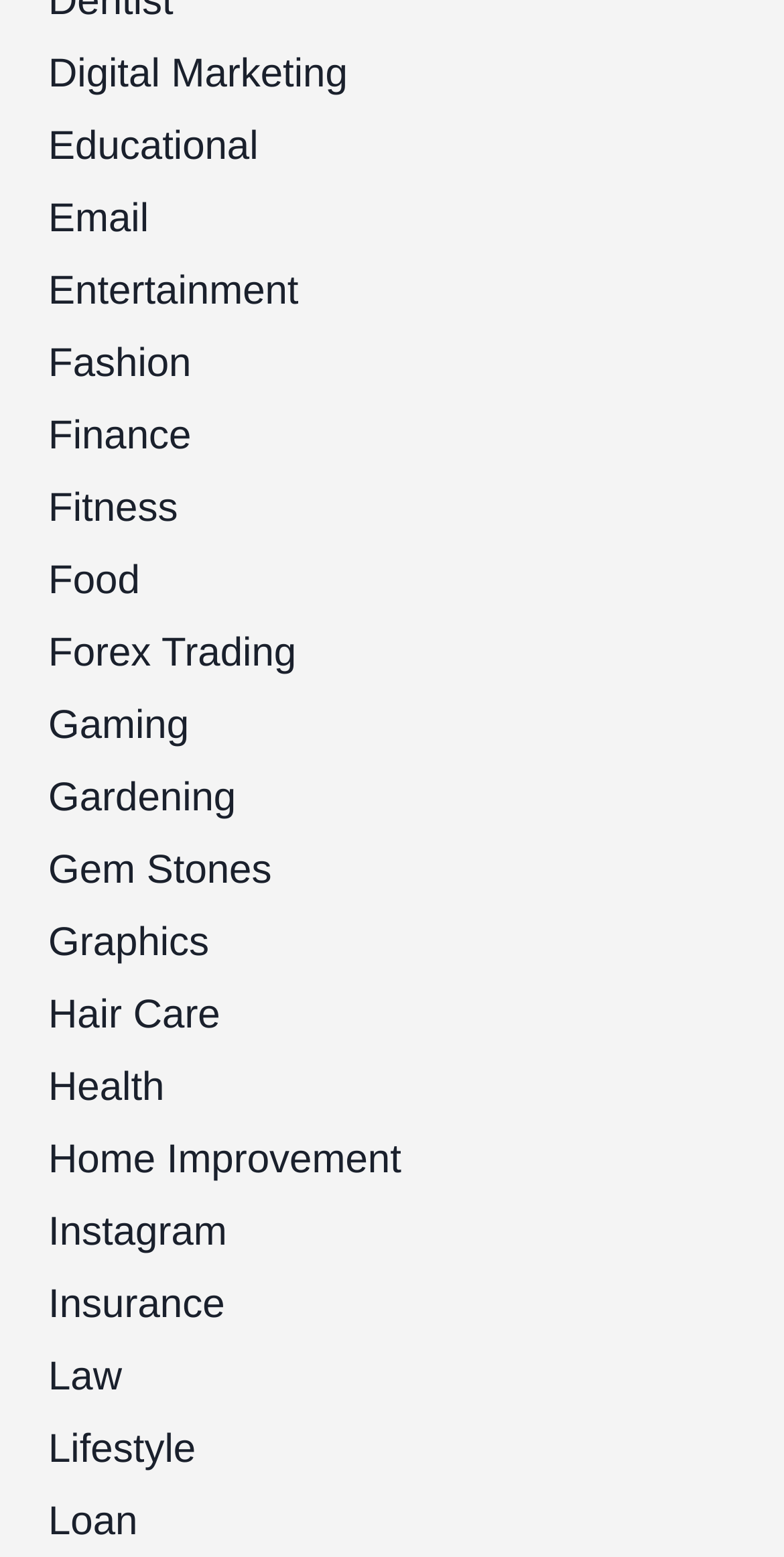Locate the bounding box coordinates of the clickable region to complete the following instruction: "Explore Entertainment."

[0.062, 0.173, 0.381, 0.202]